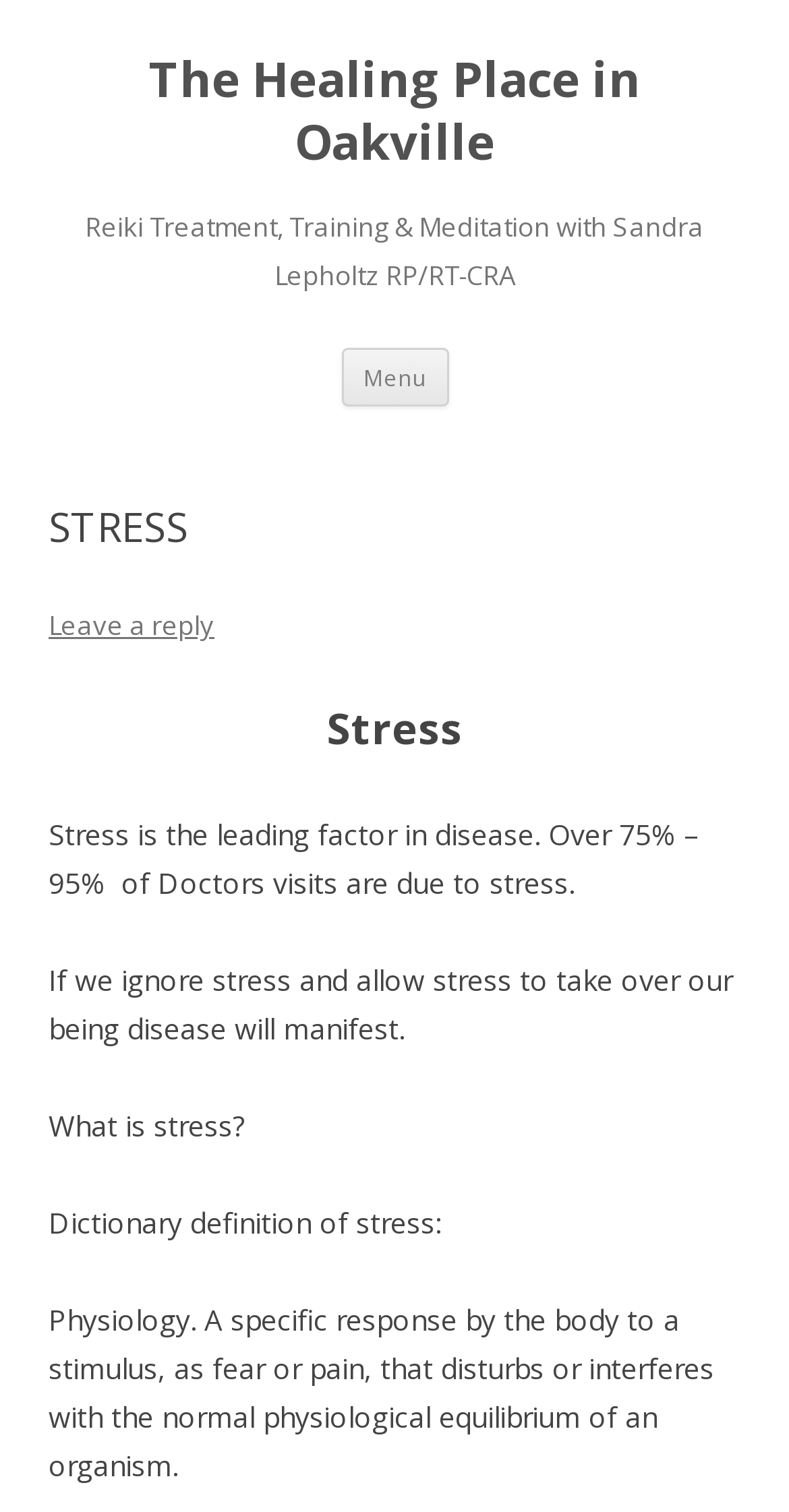What is the leading factor in disease?
Please ensure your answer is as detailed and informative as possible.

According to the StaticText element with bounding box coordinates [0.062, 0.539, 0.887, 0.596], stress is the leading factor in disease, with over 75% - 95% of doctors' visits being due to stress.